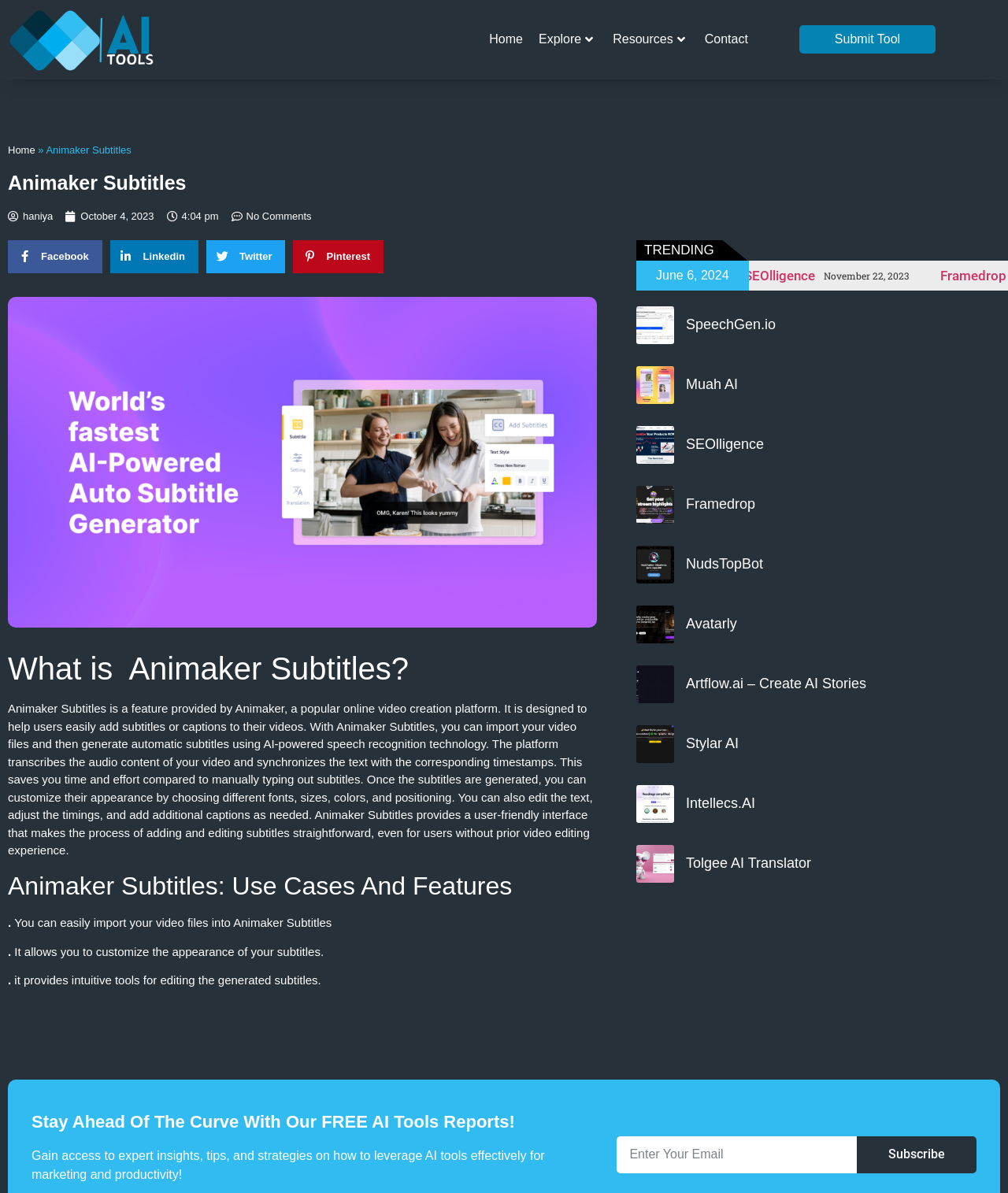Kindly determine the bounding box coordinates of the area that needs to be clicked to fulfill this instruction: "Follow Animaker Subtitles on Facebook".

[0.041, 0.21, 0.088, 0.22]